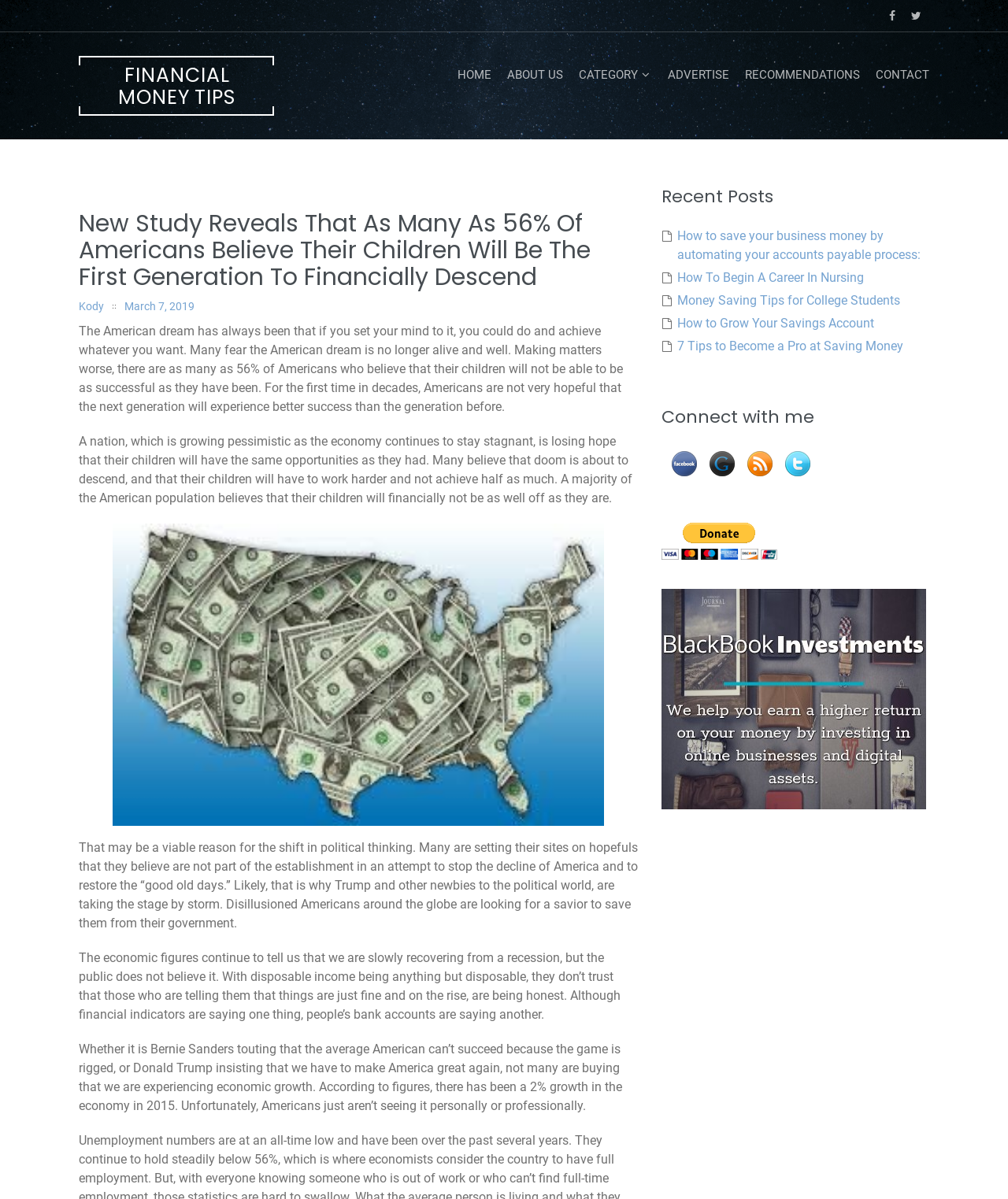Given the description: "March 7, 2019March 14, 2019", determine the bounding box coordinates of the UI element. The coordinates should be formatted as four float numbers between 0 and 1, [left, top, right, bottom].

[0.124, 0.25, 0.193, 0.261]